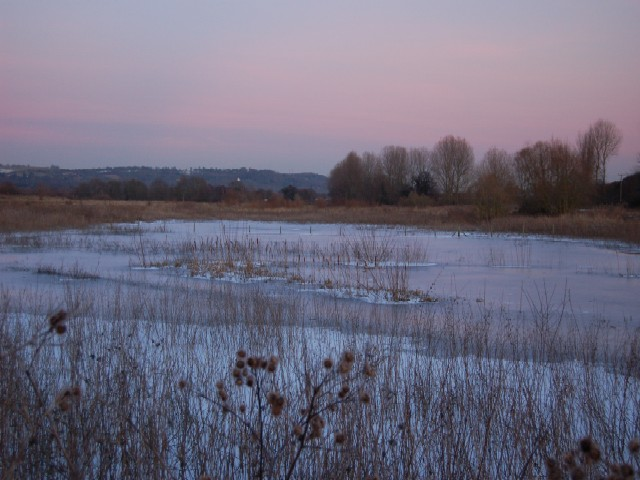Analyze the image and describe all key details you can observe.

This serene winter landscape captures the beauty of a frozen moor. The image showcases a tranquil wetland area, where patches of ice decorate the water's surface, reflecting the soft hues of a pastel sky at dusk. Gentle rolling hills can be seen in the background, framed by the silhouettes of leafless trees, their branches creating a stark contrast against the fading light. In the foreground, tufts of dry grasses and flowering plants add texture and depth to the scene, while the cool tones evoke a sense of stillness and quiet. The overall atmosphere is one of peaceful solitude, perfectly embodying the serene charm of a winter's evening in nature.